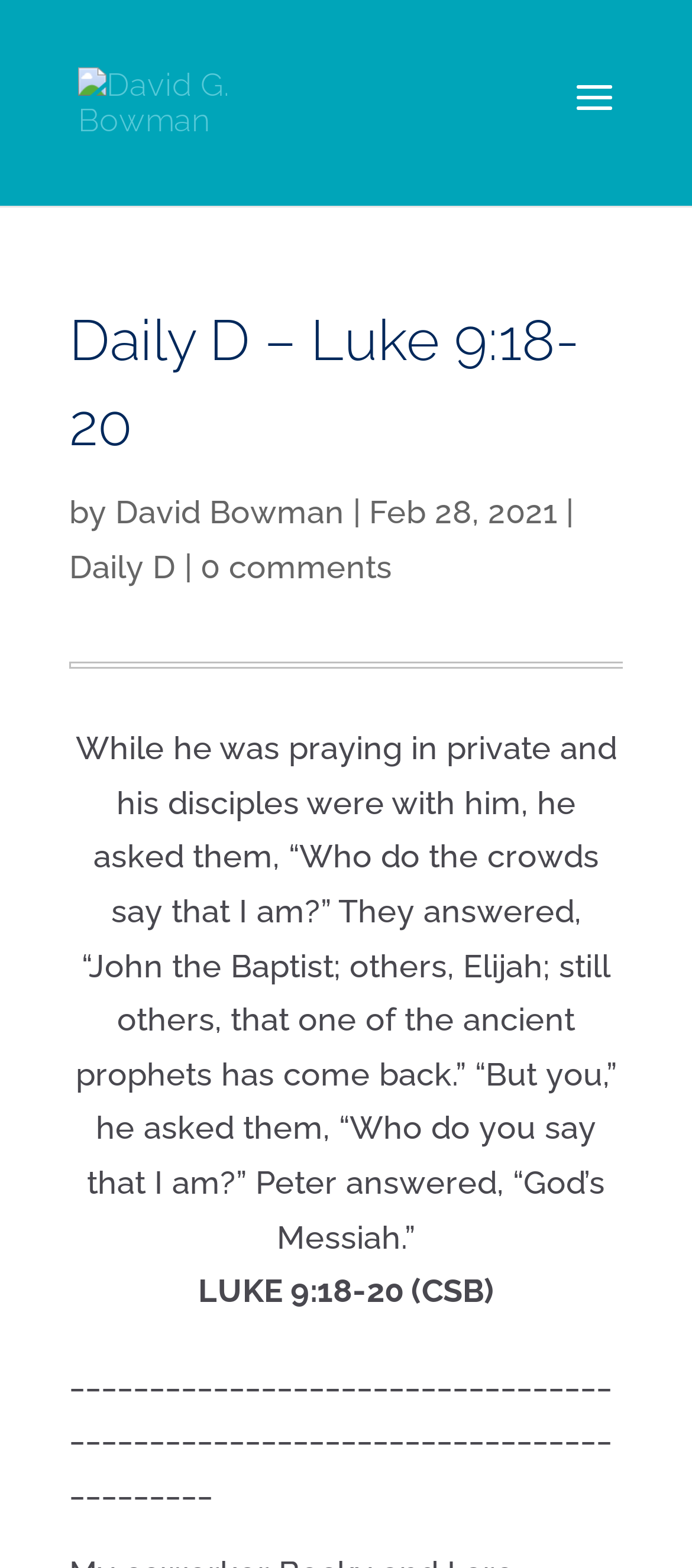How many comments does this article have?
Give a single word or phrase as your answer by examining the image.

0 comments